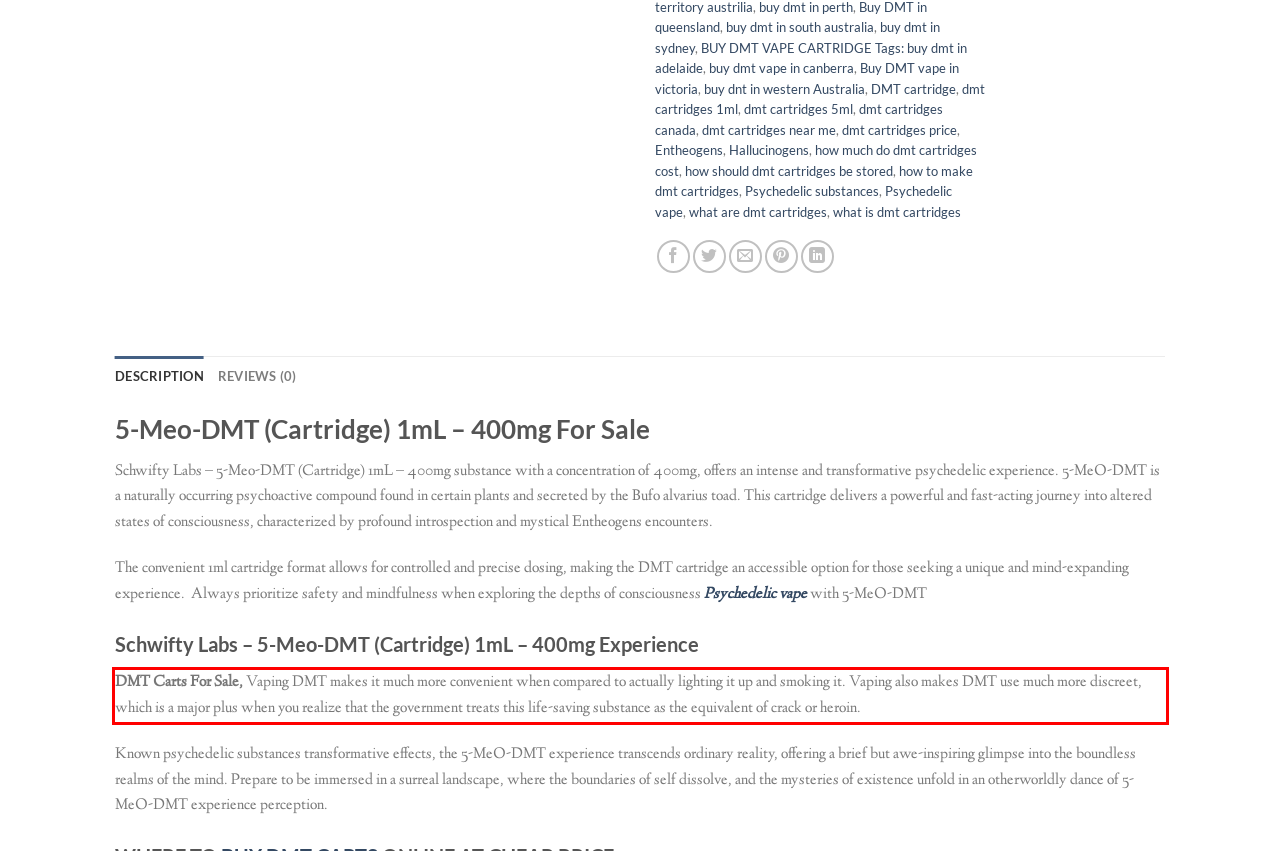Please identify and extract the text from the UI element that is surrounded by a red bounding box in the provided webpage screenshot.

DMT Carts For Sale, Vaping DMT makes it much more convenient when compared to actually lighting it up and smoking it. Vaping also makes DMT use much more discreet, which is a major plus when you realize that the government treats this life-saving substance as the equivalent of crack or heroin.